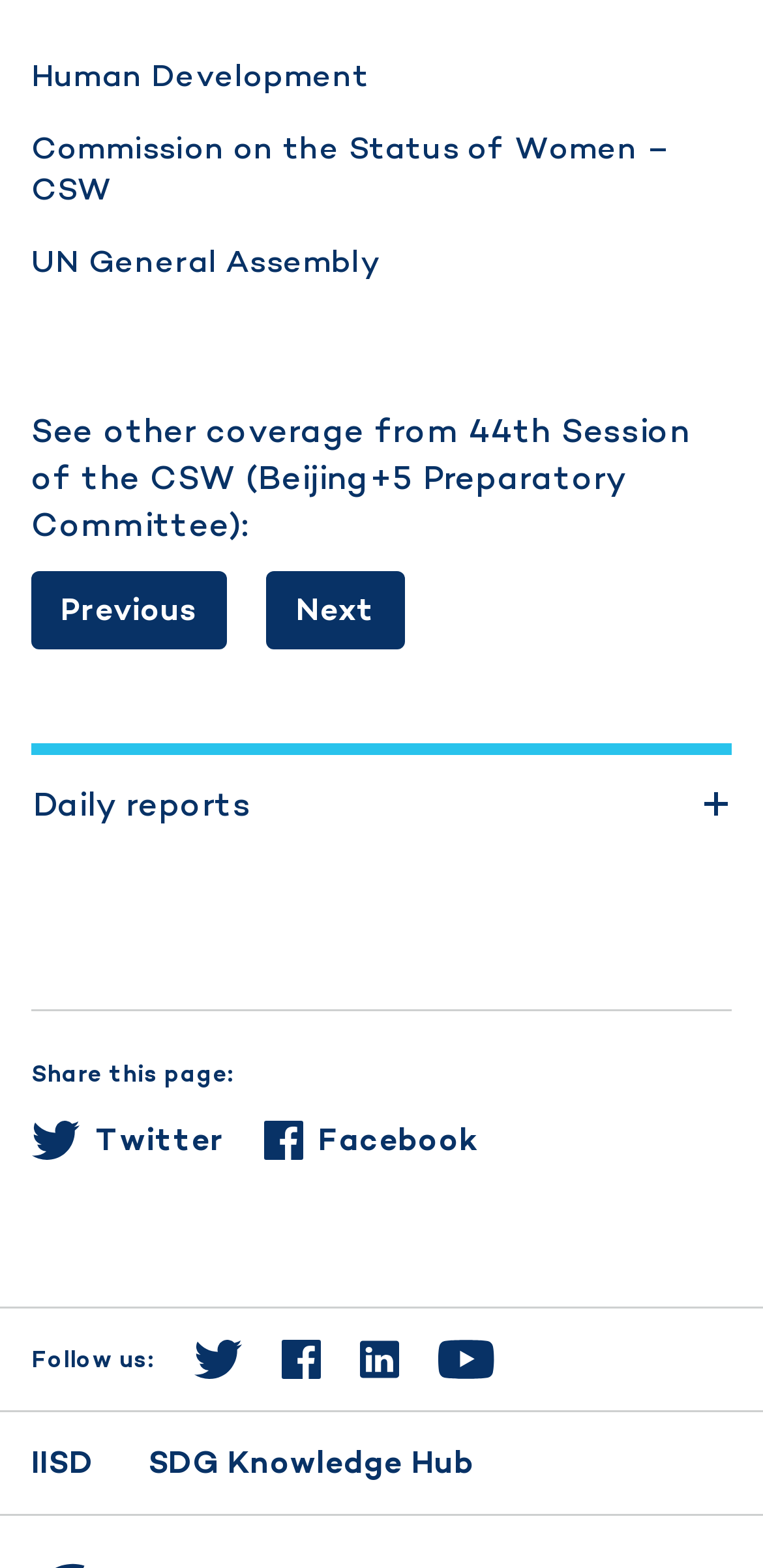Determine the bounding box coordinates of the clickable region to carry out the instruction: "Click on Next".

[0.35, 0.364, 0.53, 0.414]